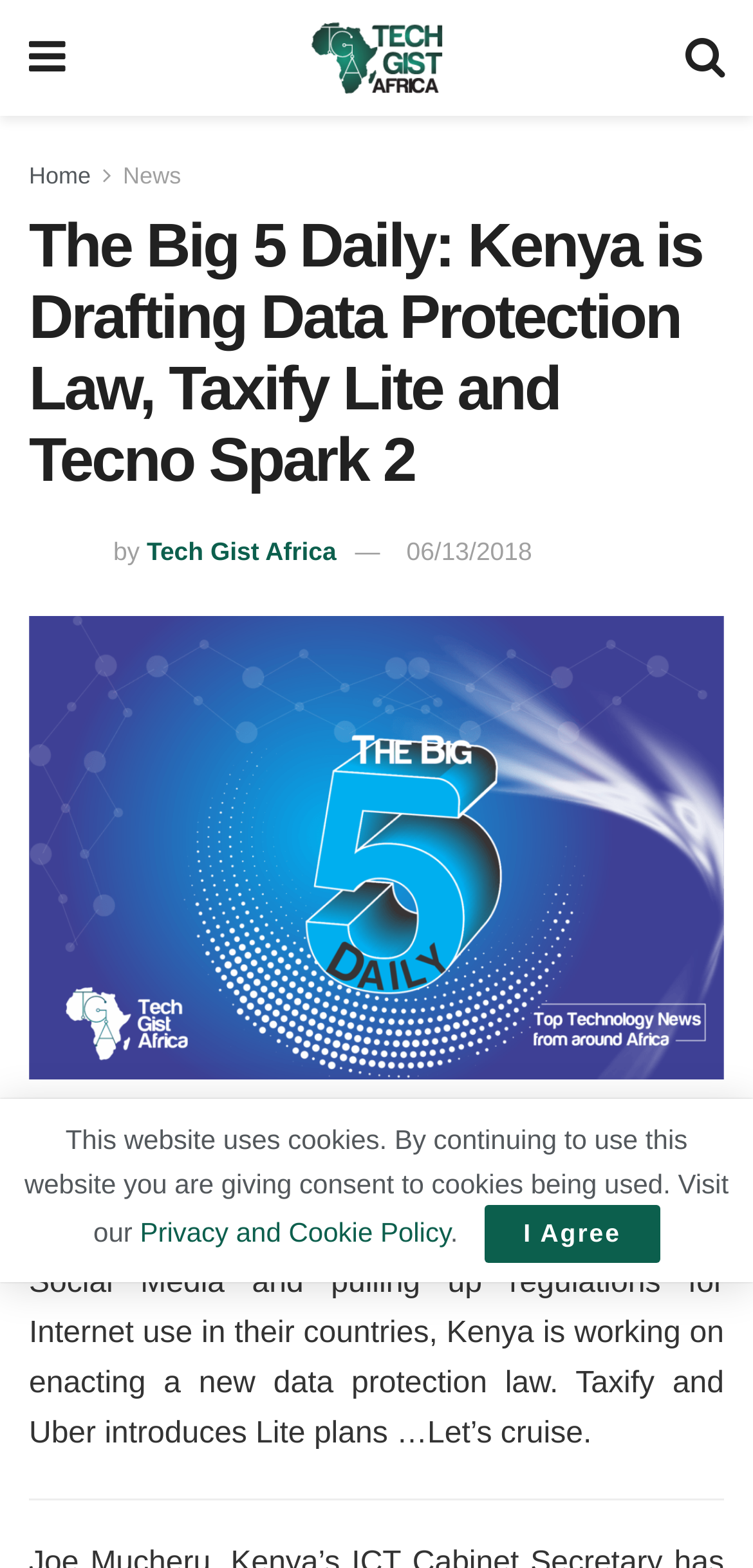Give the bounding box coordinates for the element described by: "I Agree".

[0.644, 0.768, 0.876, 0.805]